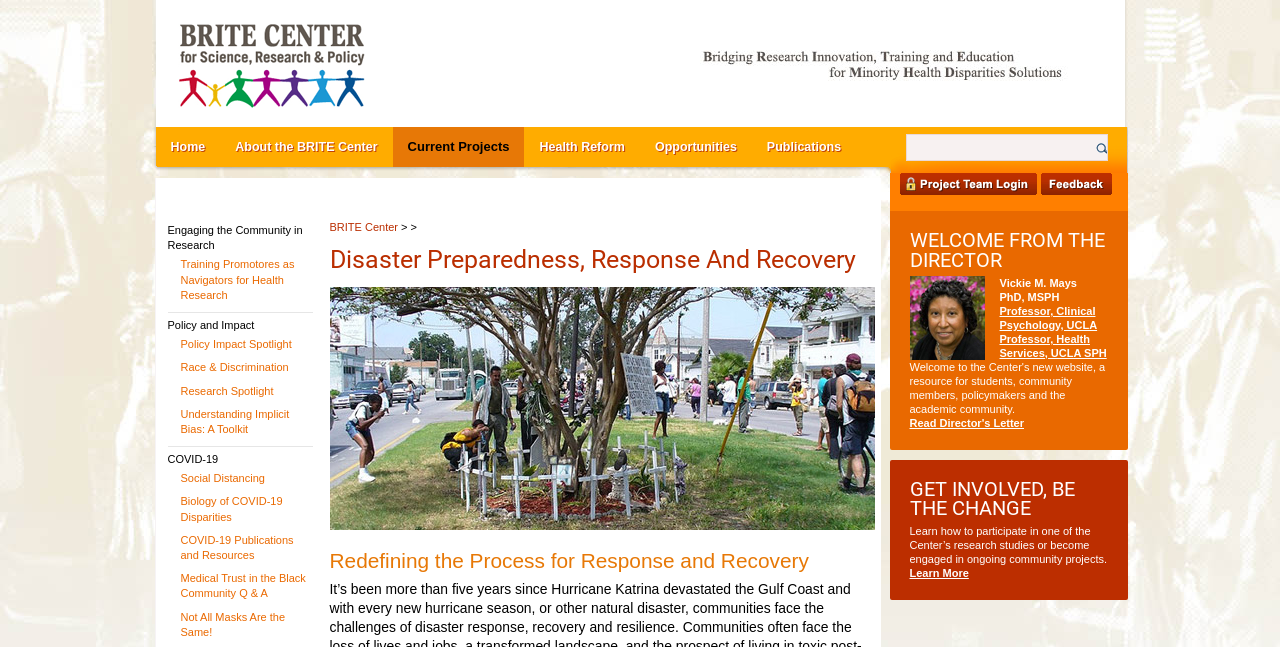Respond with a single word or short phrase to the following question: 
What is the name of the center?

BRITE Center